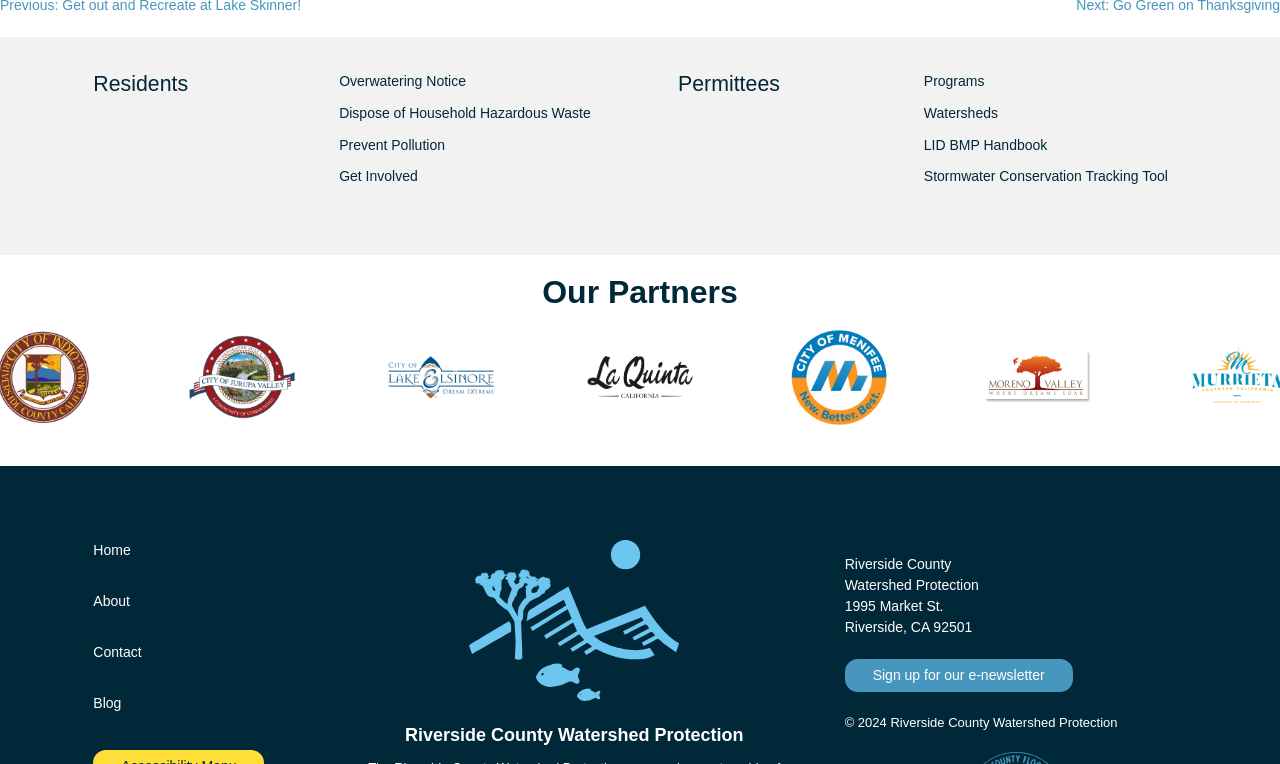Given the element description Stormwater Conservation Tracking Tool, predict the bounding box coordinates for the UI element in the webpage screenshot. The format should be (top-left x, top-left y, bottom-right x, bottom-right y), and the values should be between 0 and 1.

[0.722, 0.22, 0.912, 0.241]